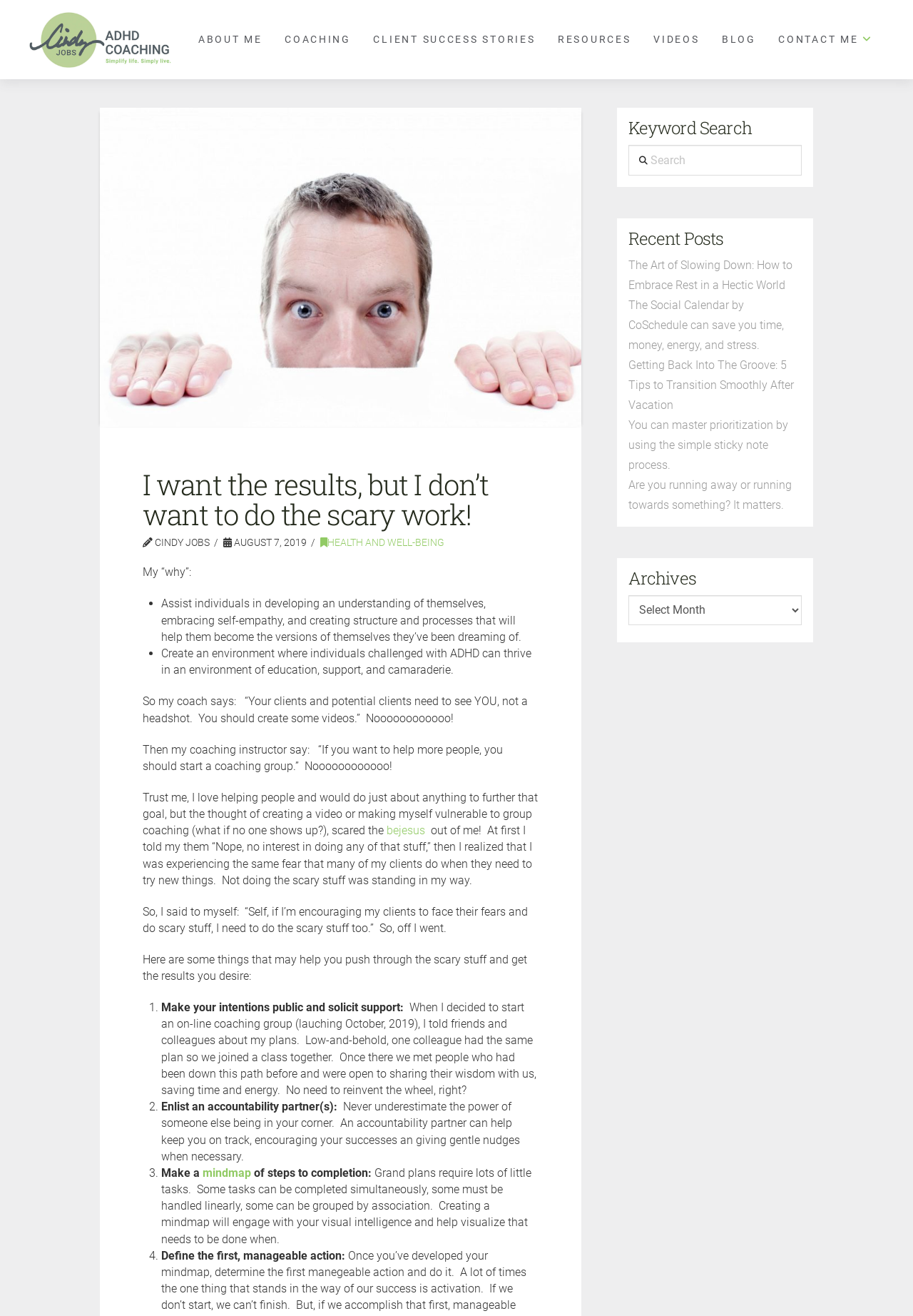Please identify the bounding box coordinates of the element's region that needs to be clicked to fulfill the following instruction: "Read the 'The Art of Slowing Down: How to Embrace Rest in a Hectic World' post". The bounding box coordinates should consist of four float numbers between 0 and 1, i.e., [left, top, right, bottom].

[0.688, 0.194, 0.878, 0.224]